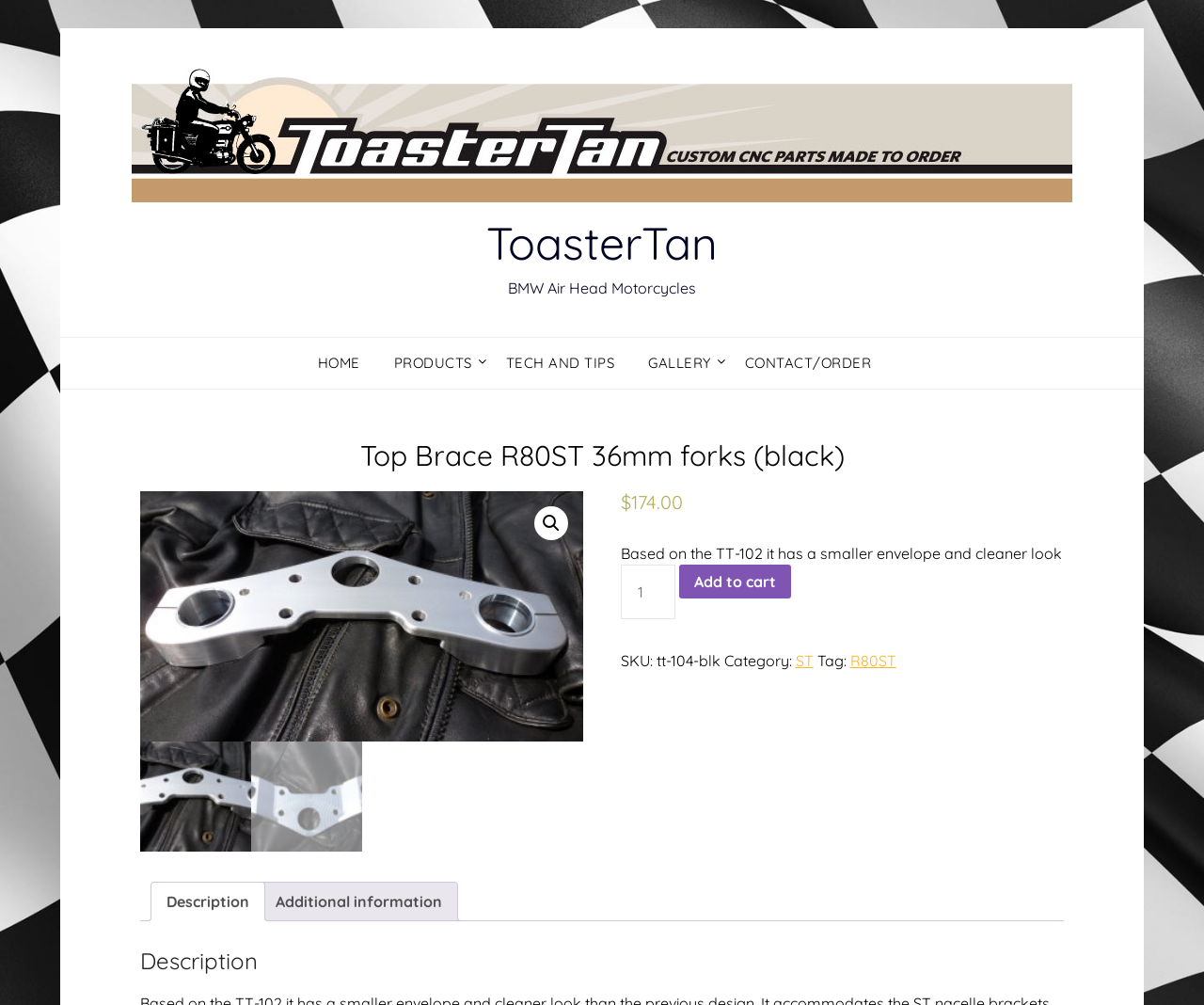Locate the bounding box coordinates of the area where you should click to accomplish the instruction: "View product description".

[0.125, 0.878, 0.22, 0.917]